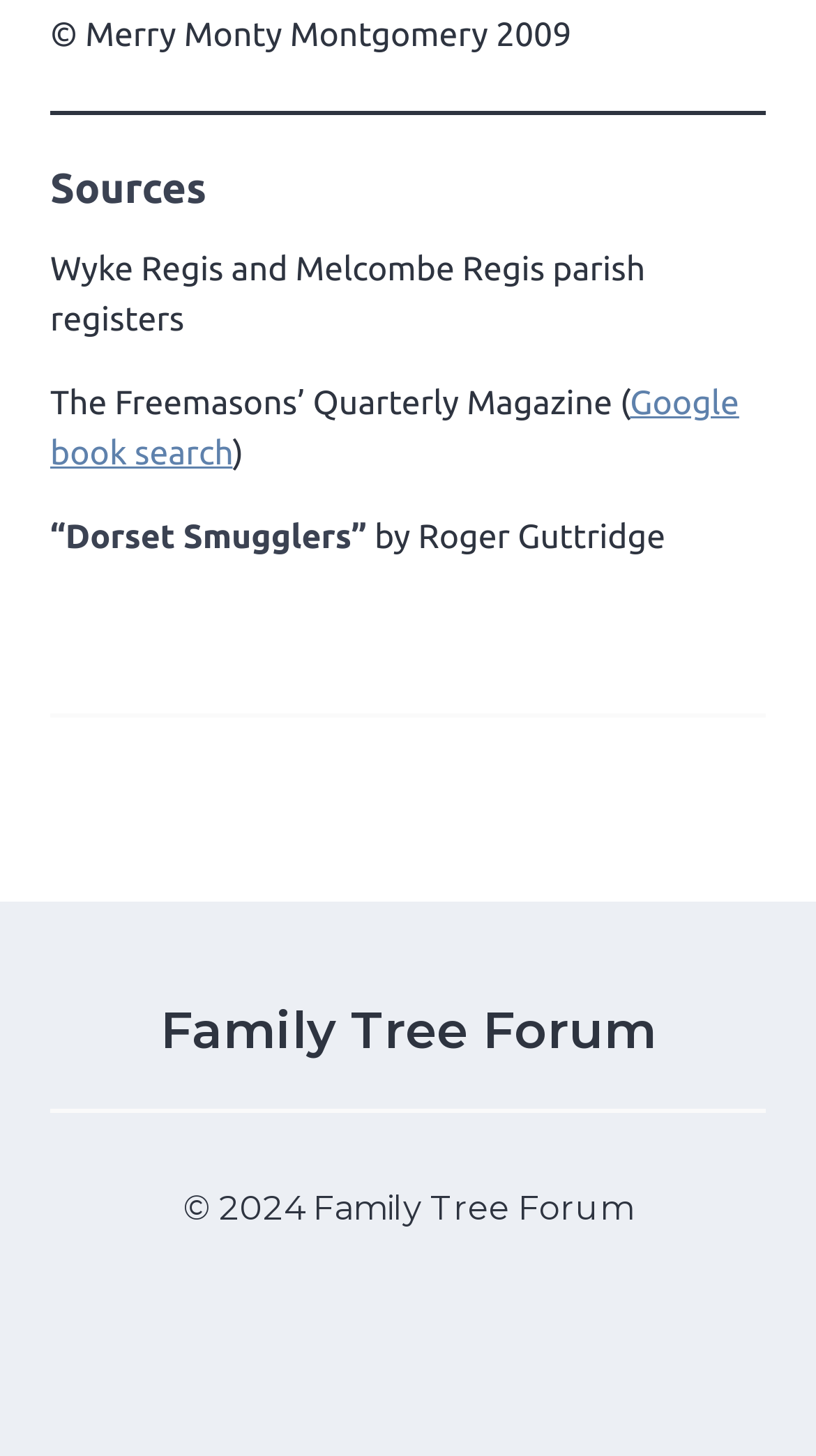What is the name of the magazine mentioned?
Please utilize the information in the image to give a detailed response to the question.

I found the answer by looking at the StaticText element with the text 'The Freemasons’ Quarterly Magazine (' which is located near the top of the webpage.